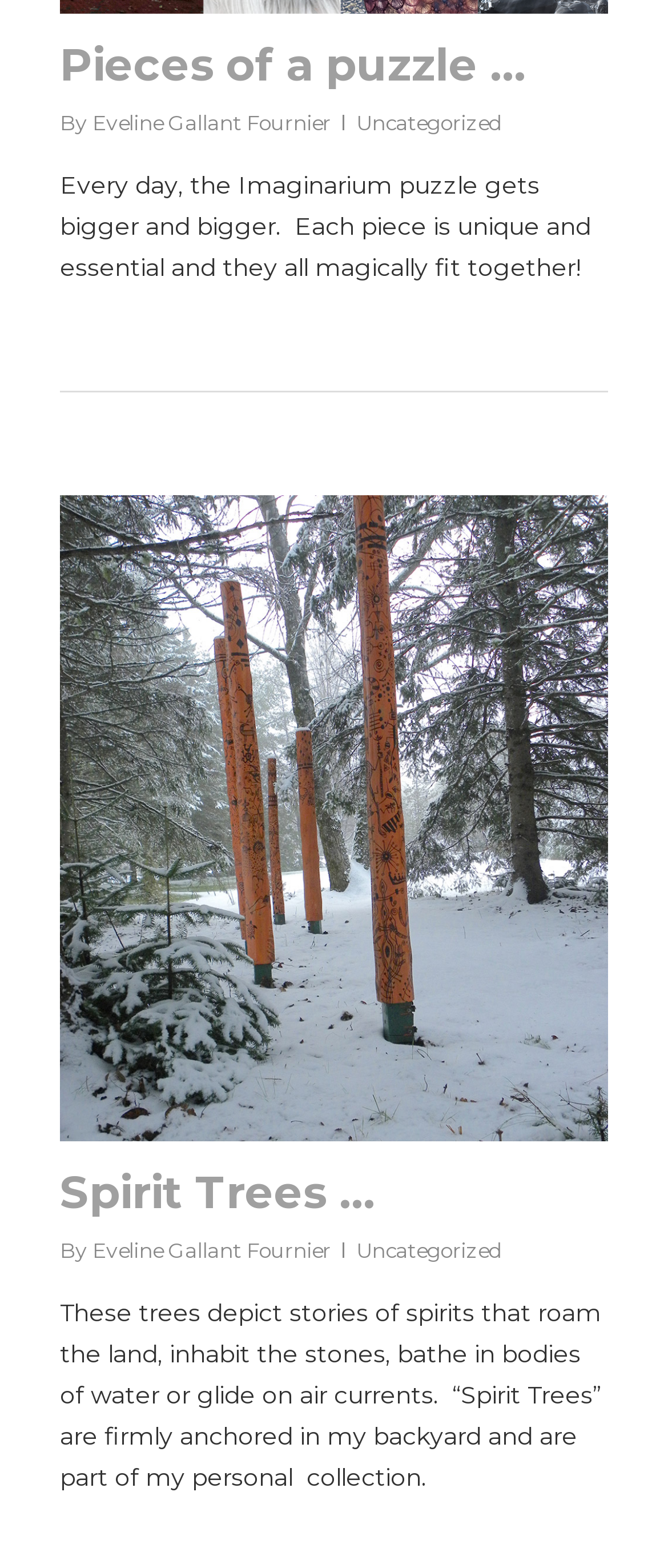Find the bounding box coordinates for the UI element whose description is: "parent_node: Spirit Trees …". The coordinates should be four float numbers between 0 and 1, in the format [left, top, right, bottom].

[0.09, 0.316, 0.91, 0.728]